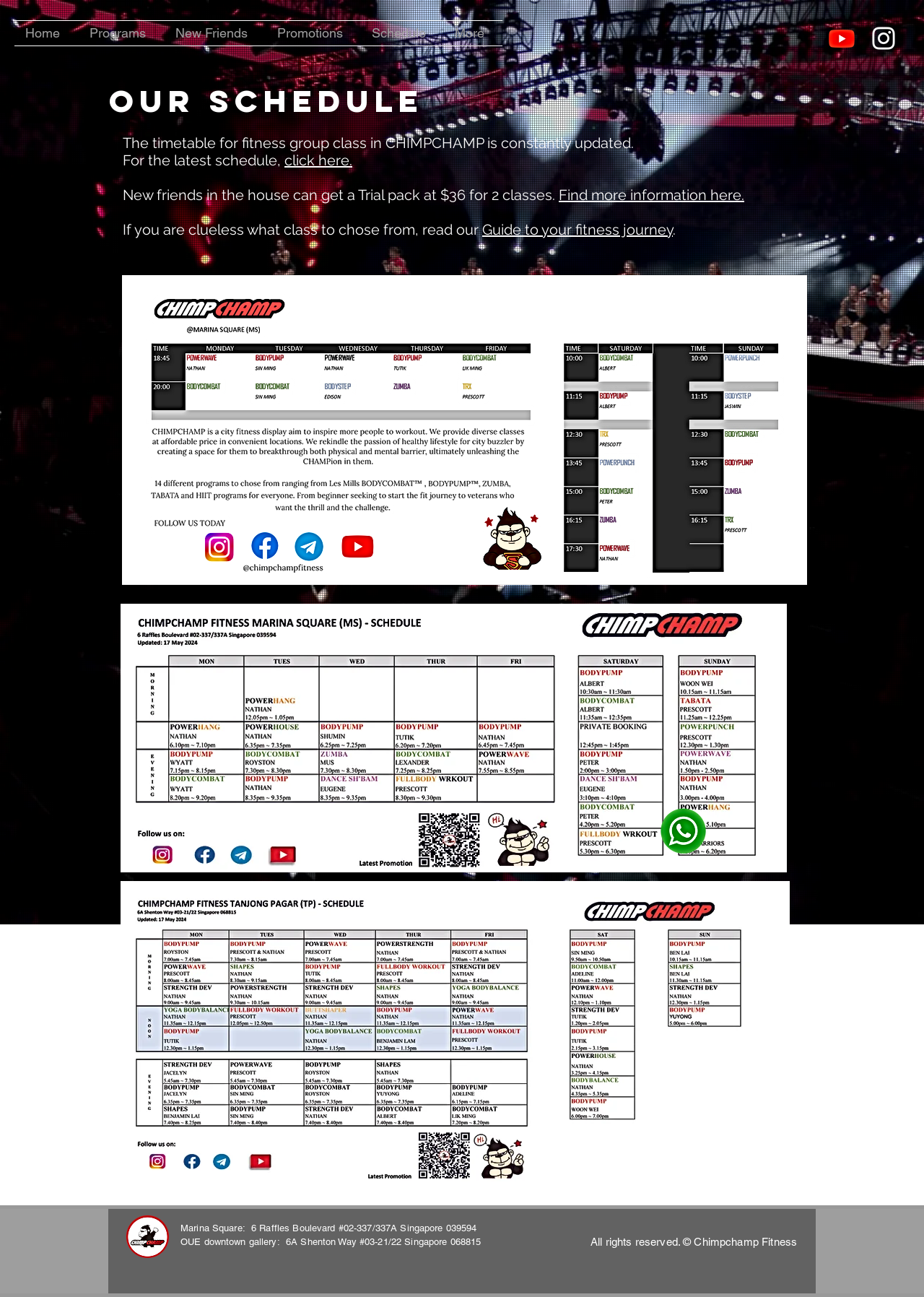Please identify the bounding box coordinates of the area I need to click to accomplish the following instruction: "Contact us on whatsapp".

[0.713, 0.622, 0.766, 0.66]